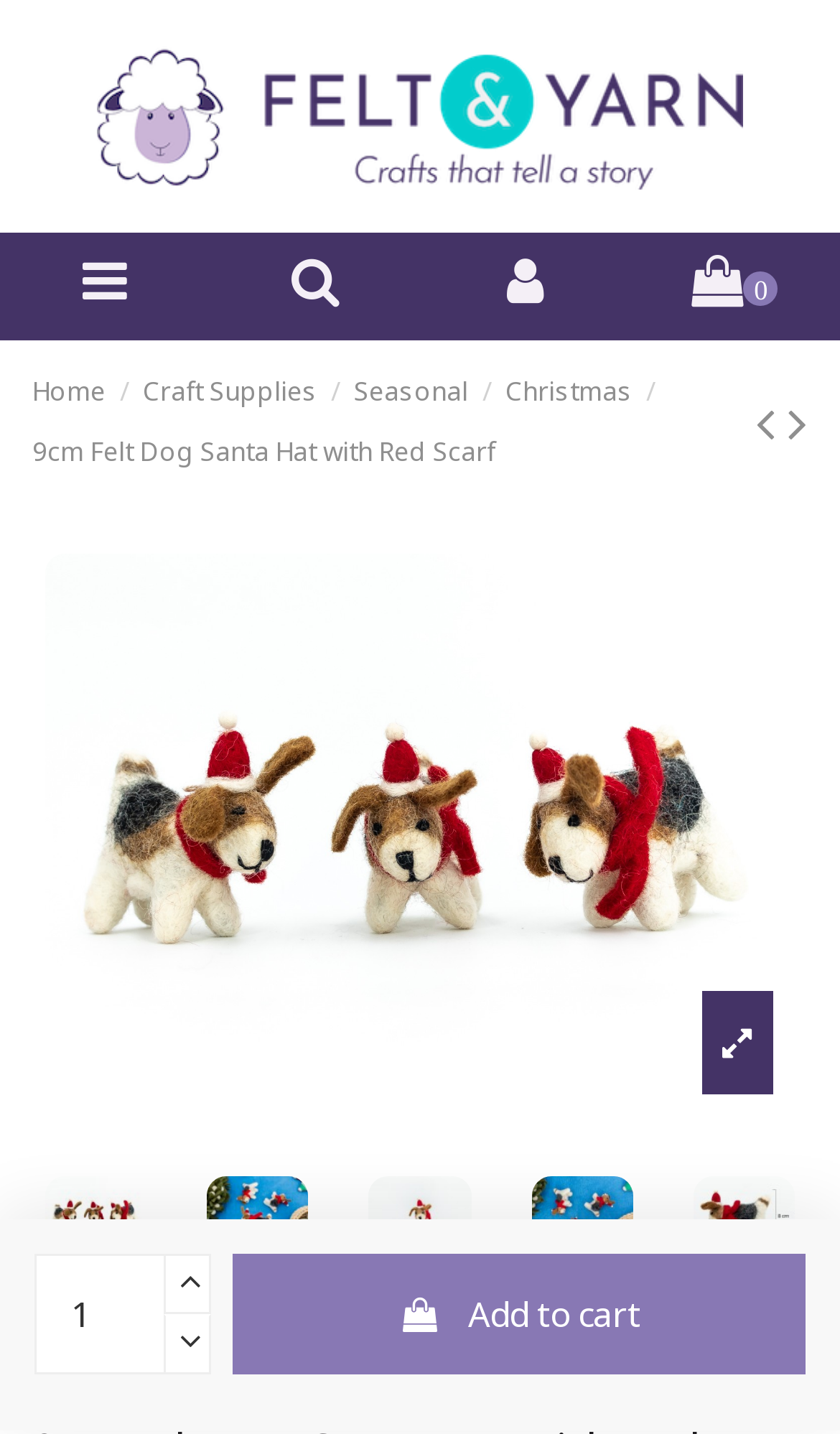What is the size of the product? Based on the image, give a response in one word or a short phrase.

9cm